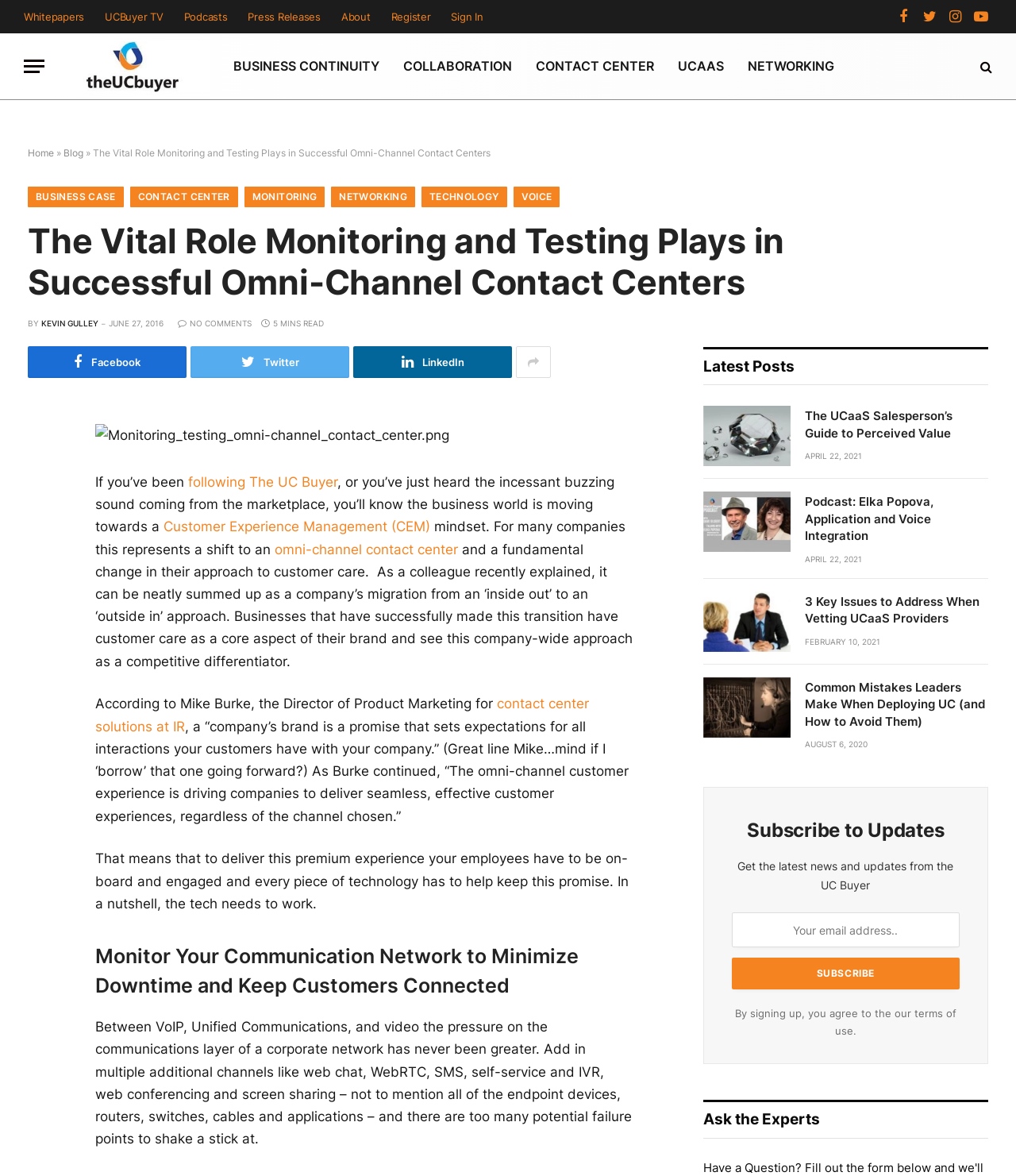Please specify the bounding box coordinates of the element that should be clicked to execute the given instruction: 'Click on the 'BUSINESS CONTINUITY' link'. Ensure the coordinates are four float numbers between 0 and 1, expressed as [left, top, right, bottom].

[0.218, 0.028, 0.385, 0.085]